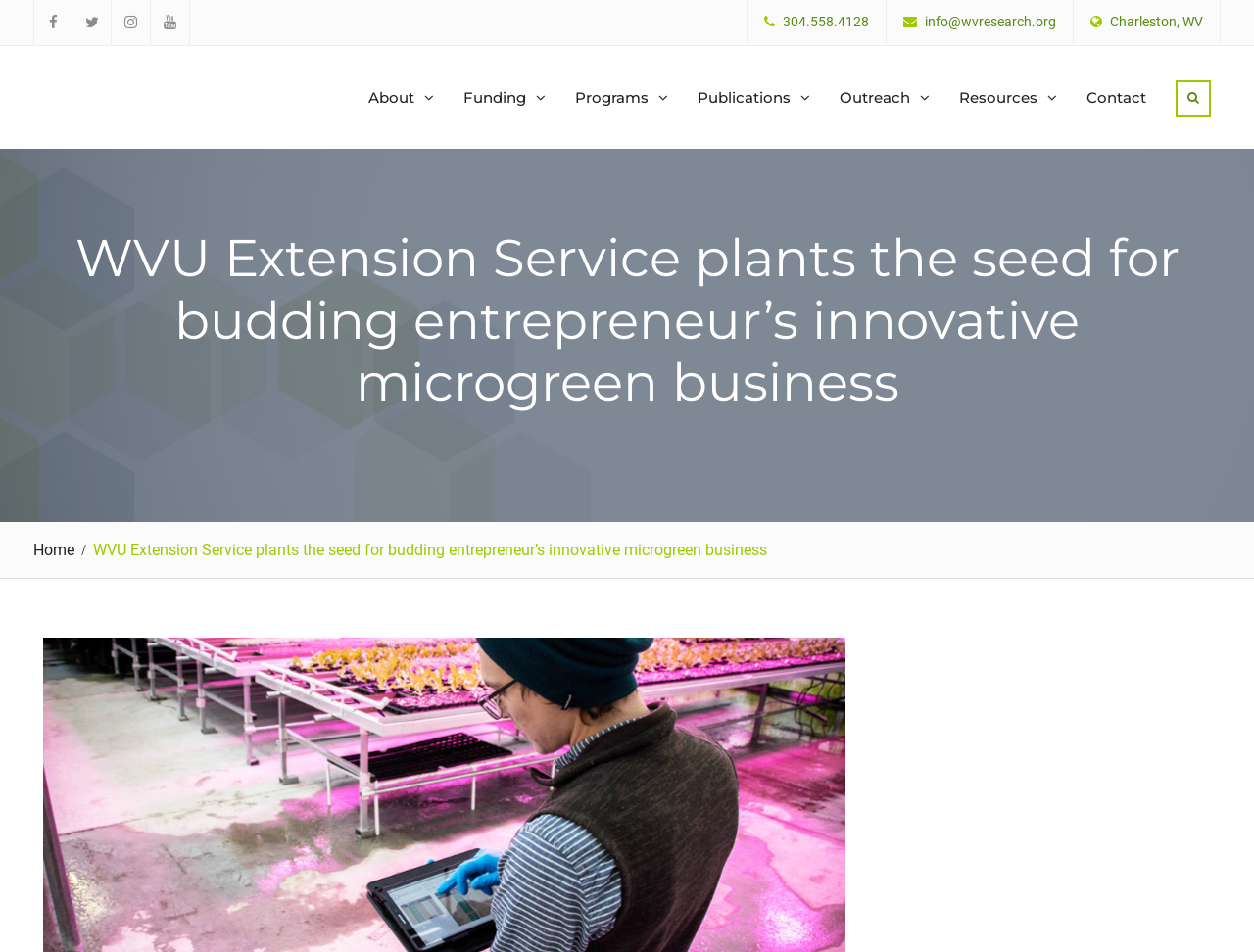Give a one-word or one-phrase response to the question:
What is the phone number on the webpage?

304.558.4128